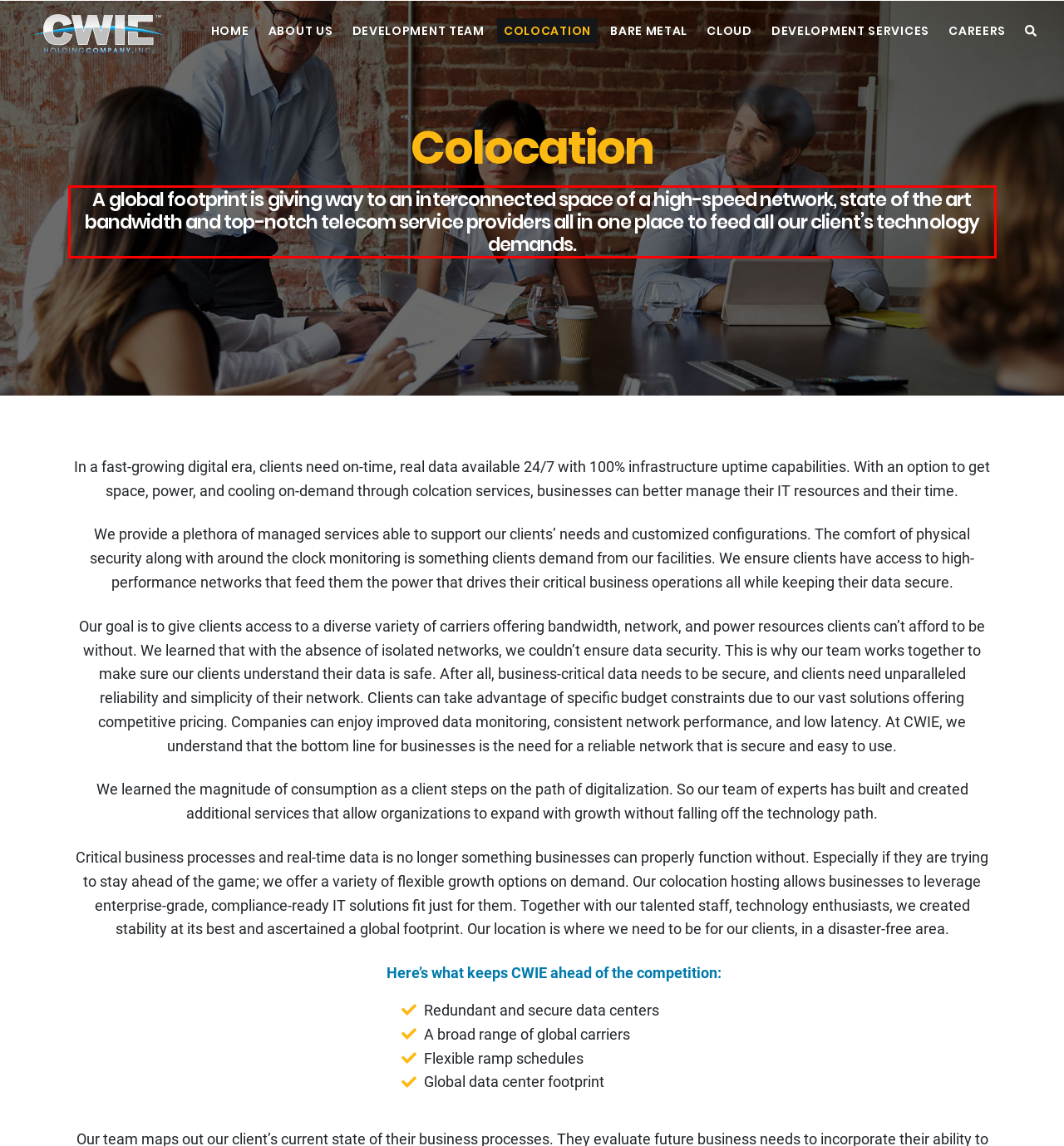Please take the screenshot of the webpage, find the red bounding box, and generate the text content that is within this red bounding box.

A global footprint is giving way to an interconnected space of a high-speed network, state of the art bandwidth and top-notch telecom service providers all in one place to feed all our client’s technology demands.